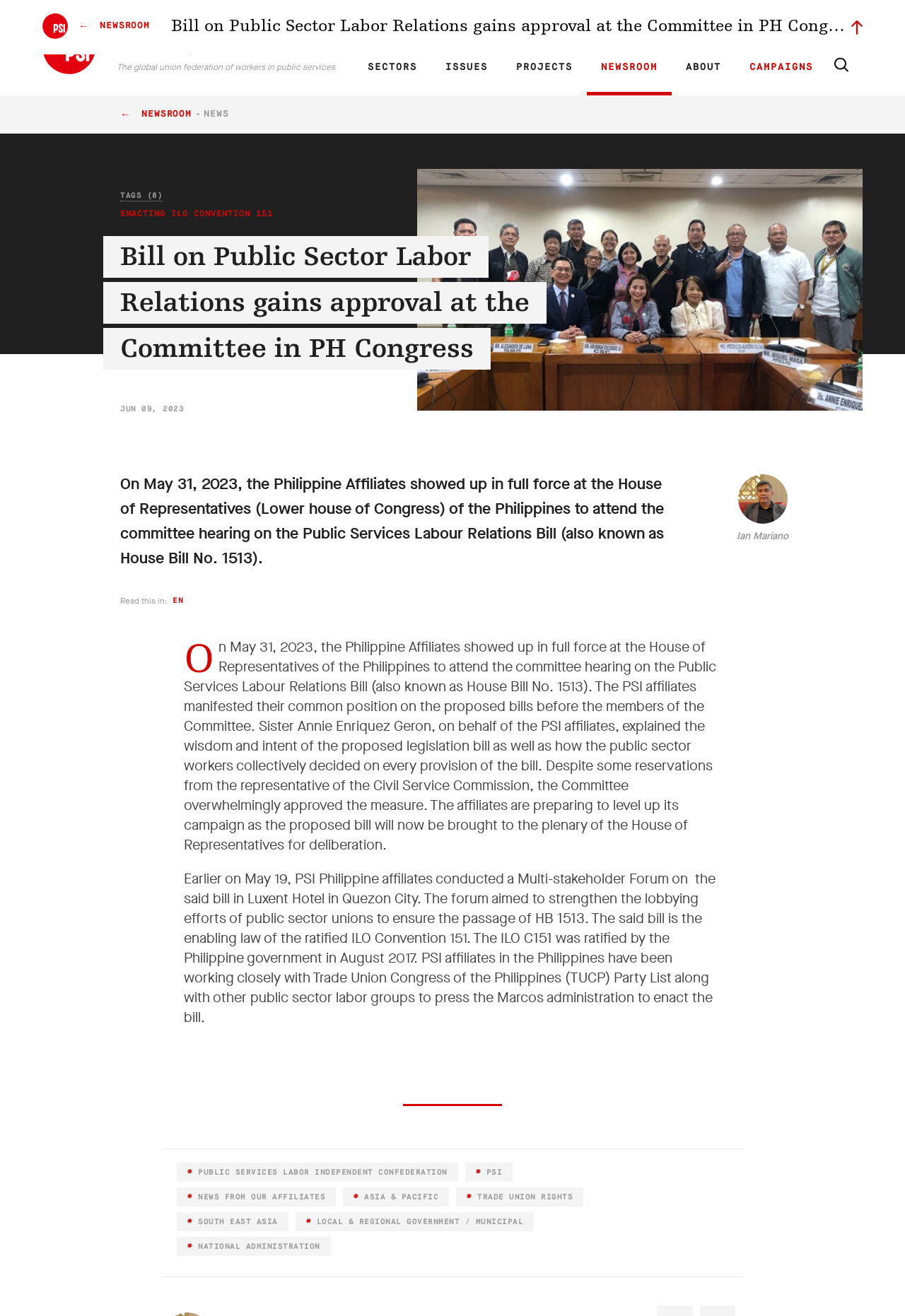Please give the bounding box coordinates of the area that should be clicked to fulfill the following instruction: "Switch to English language". The coordinates should be in the format of four float numbers from 0 to 1, i.e., [left, top, right, bottom].

[0.448, 0.011, 0.475, 0.029]